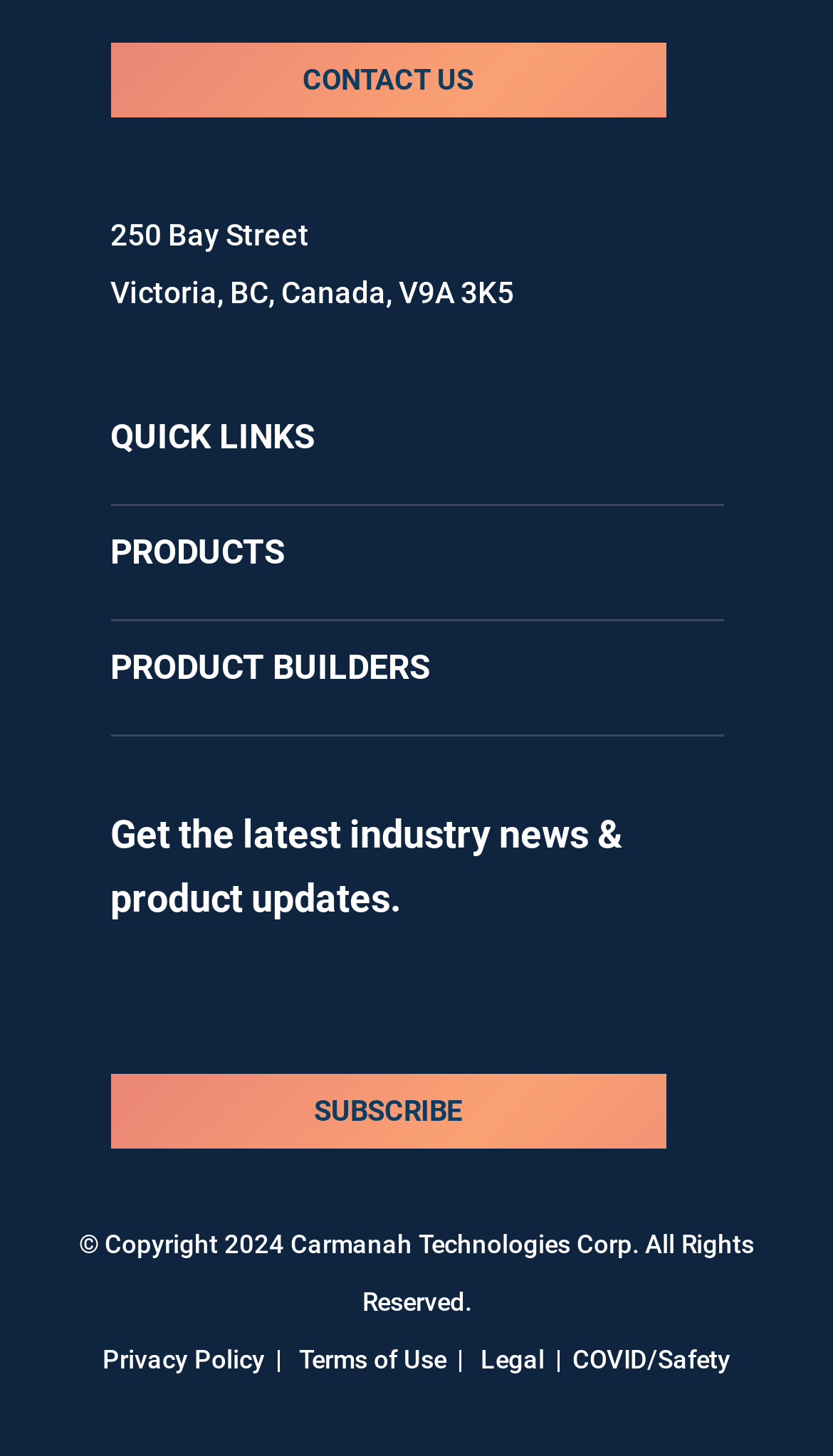Identify the bounding box coordinates of the part that should be clicked to carry out this instruction: "Click CONTACT US".

[0.132, 0.03, 0.799, 0.081]